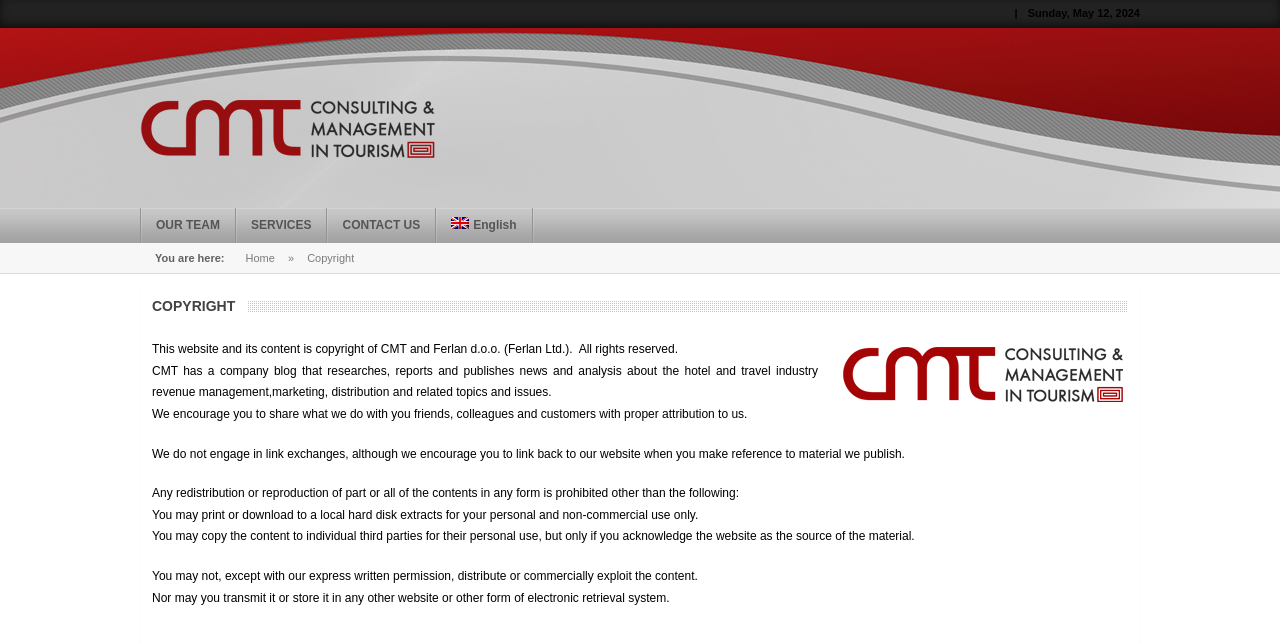Bounding box coordinates are specified in the format (top-left x, top-left y, bottom-right x, bottom-right y). All values are floating point numbers bounded between 0 and 1. Please provide the bounding box coordinate of the region this sentence describes: SERVICES

[0.184, 0.324, 0.256, 0.379]